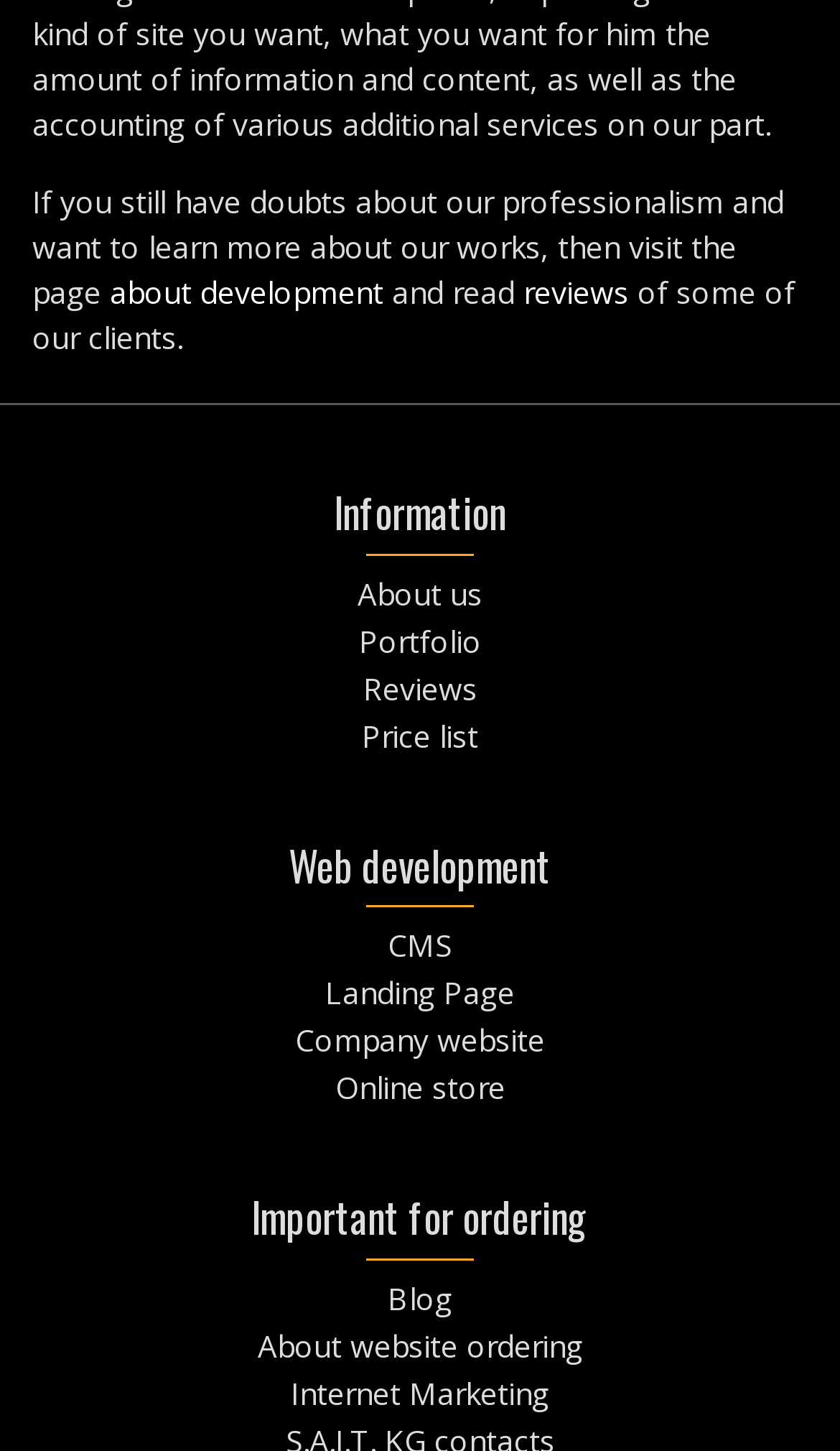Identify the bounding box coordinates of the section that should be clicked to achieve the task described: "go to the about us page".

[0.426, 0.394, 0.574, 0.423]